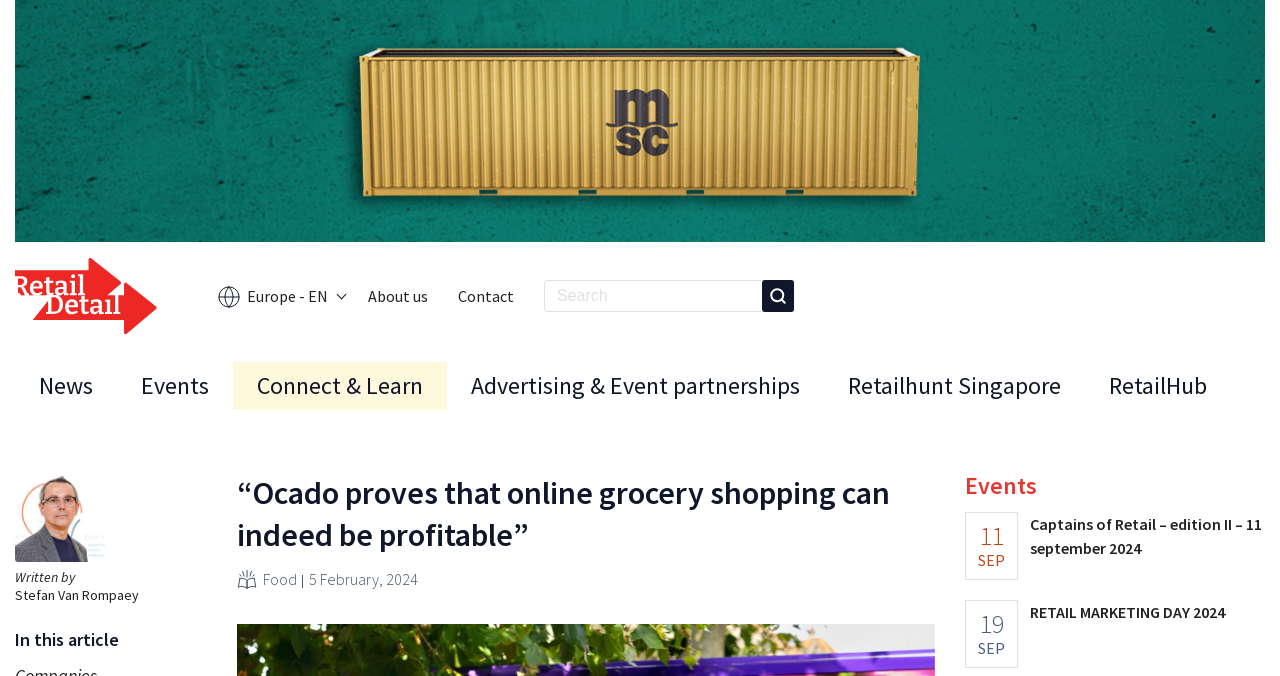What is the language of the website?
Please answer the question with a detailed response using the information from the screenshot.

I found the language by looking at the text 'Europe - EN' which indicates that the website is in English.